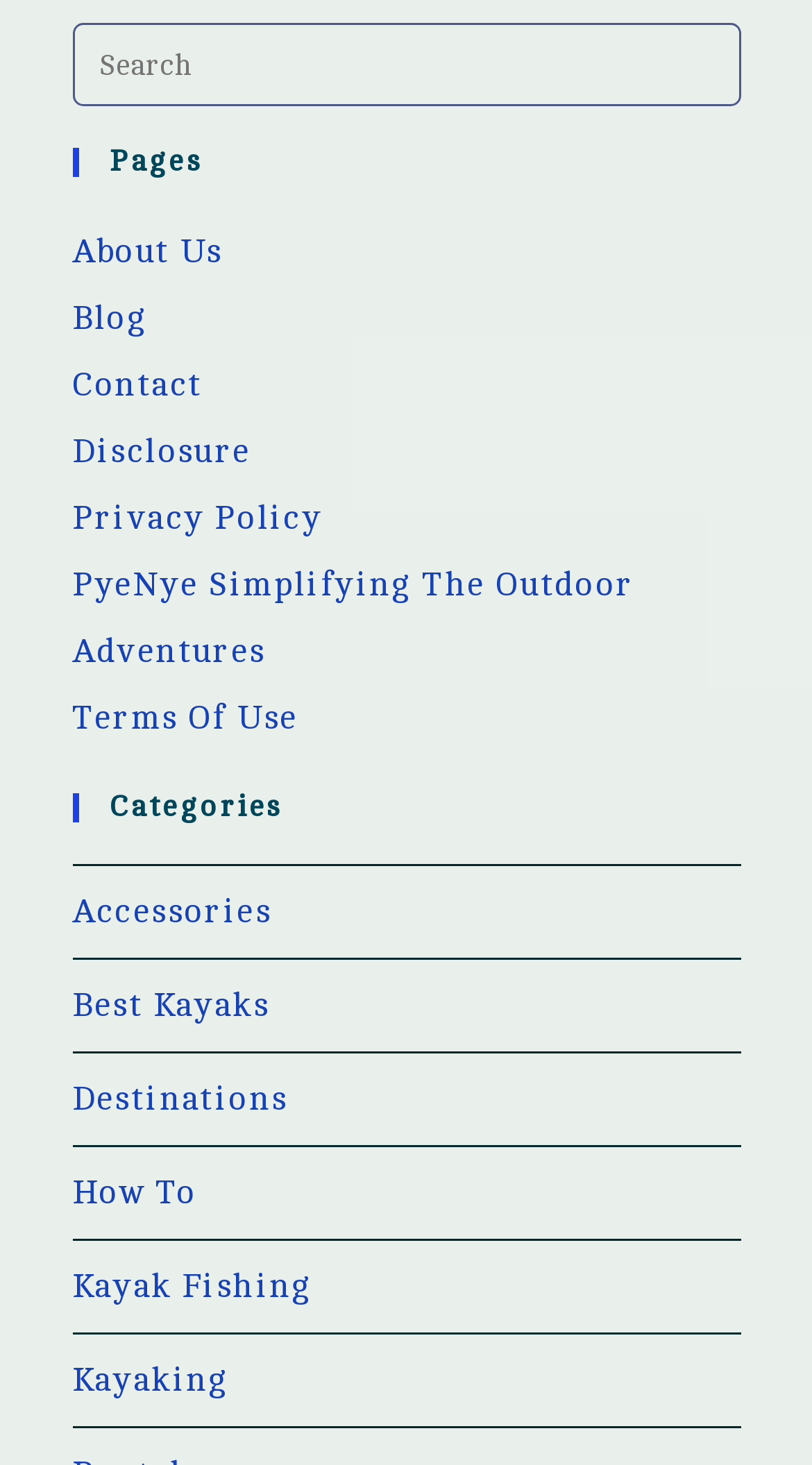Please locate the bounding box coordinates of the element that needs to be clicked to achieve the following instruction: "Go to About Us page". The coordinates should be four float numbers between 0 and 1, i.e., [left, top, right, bottom].

[0.088, 0.16, 0.274, 0.185]